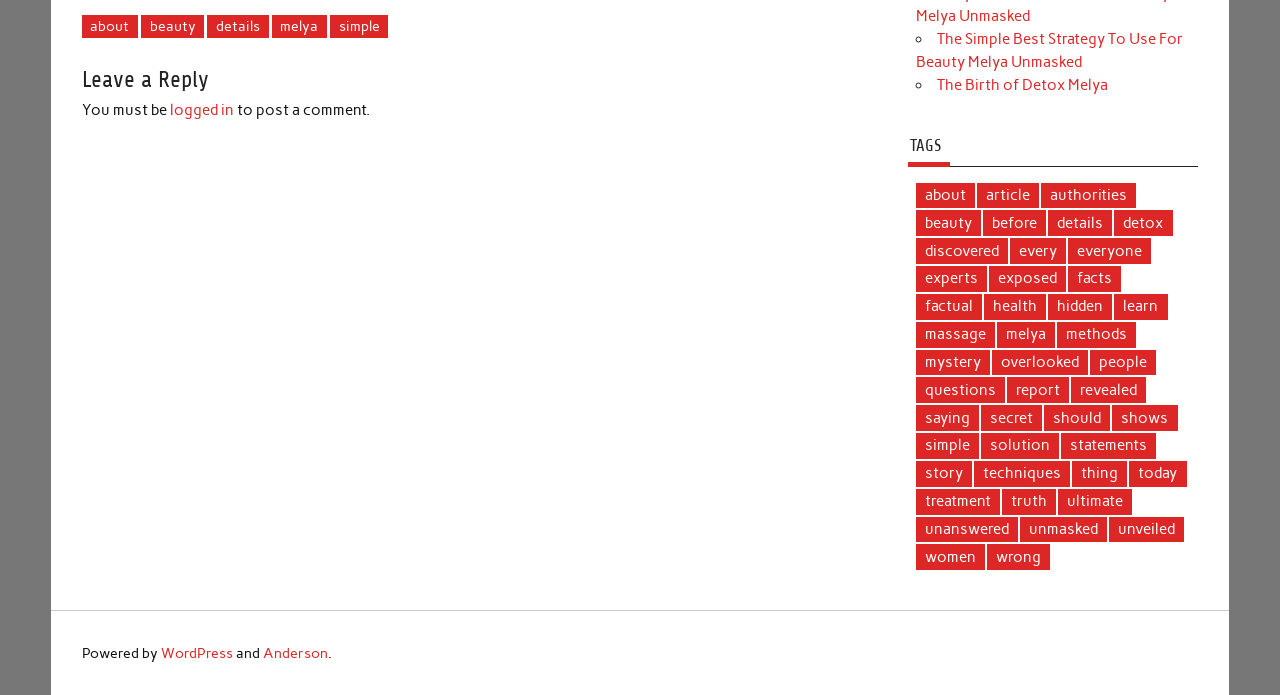Find the bounding box coordinates for the area that should be clicked to accomplish the instruction: "Click on the 'TAGS' heading".

[0.709, 0.193, 0.936, 0.241]